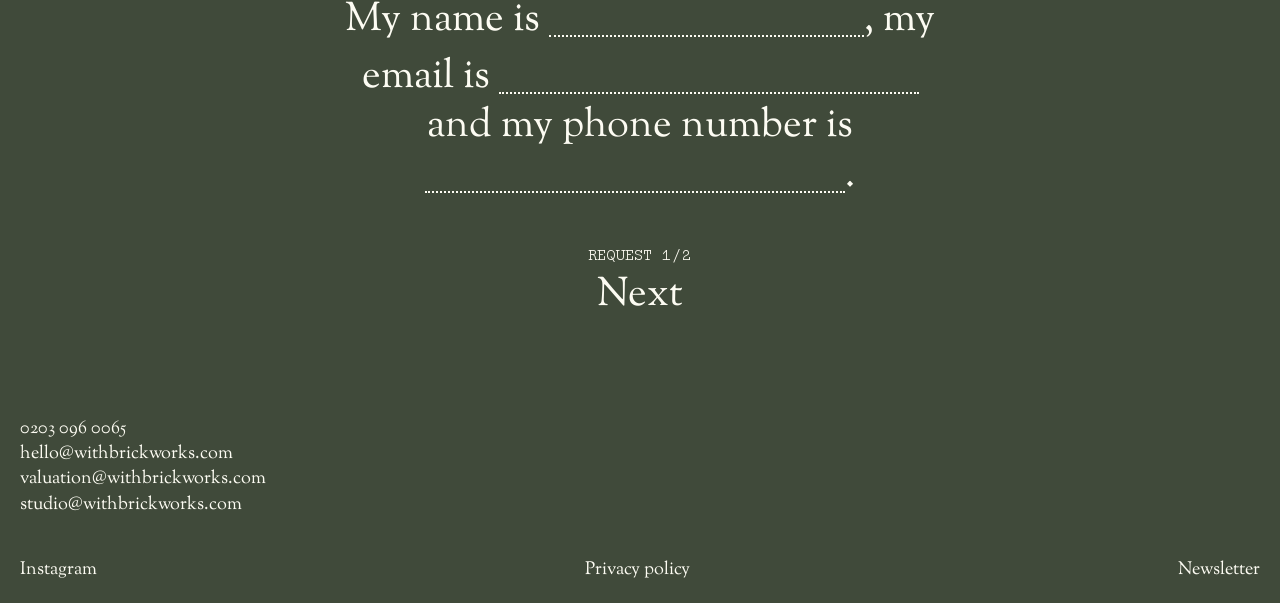Using the element description: "valuation@withbrickworks.com", determine the bounding box coordinates for the specified UI element. The coordinates should be four float numbers between 0 and 1, [left, top, right, bottom].

[0.016, 0.775, 0.984, 0.817]